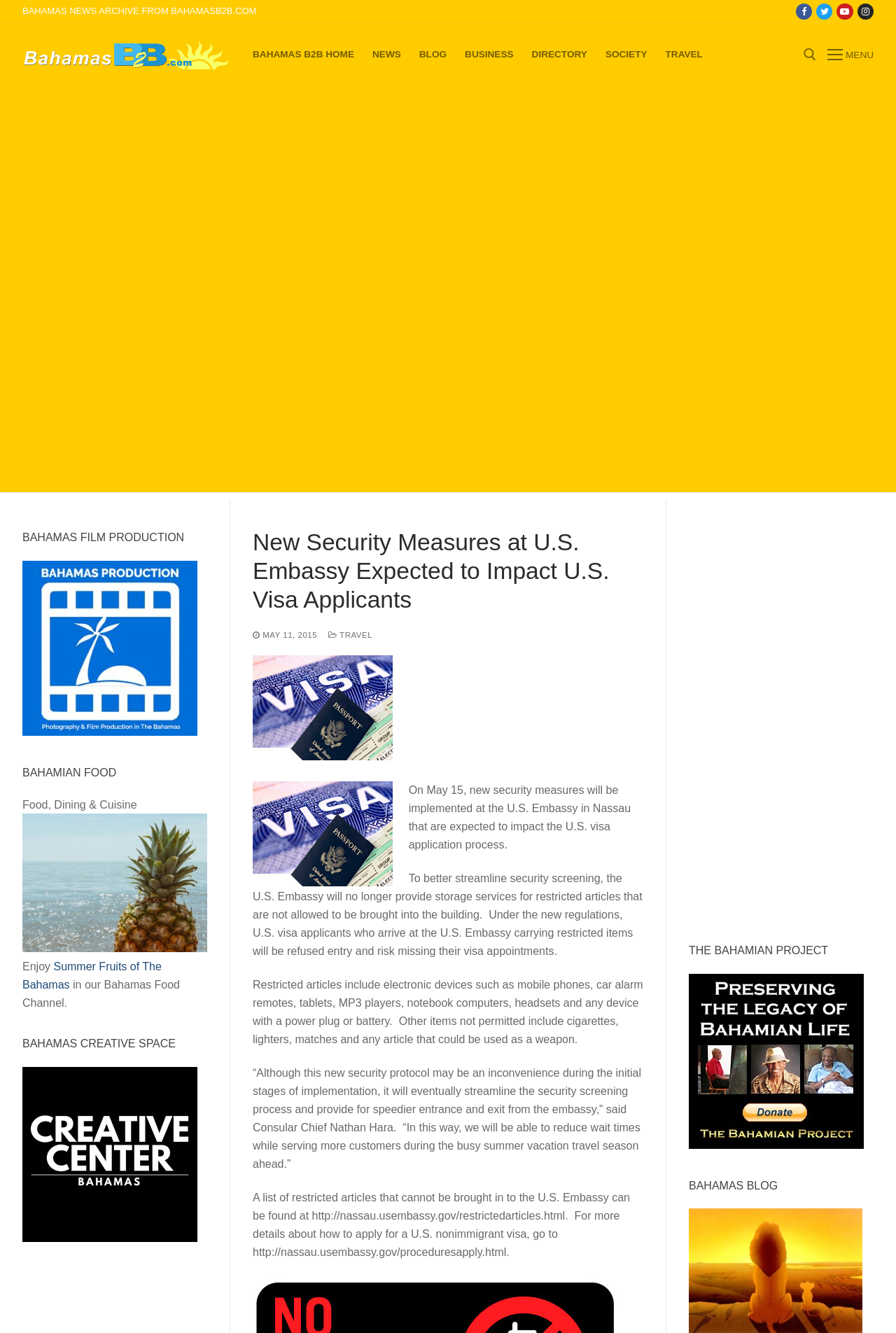Determine the bounding box coordinates of the clickable region to carry out the instruction: "Visit Facebook page".

[0.888, 0.003, 0.906, 0.015]